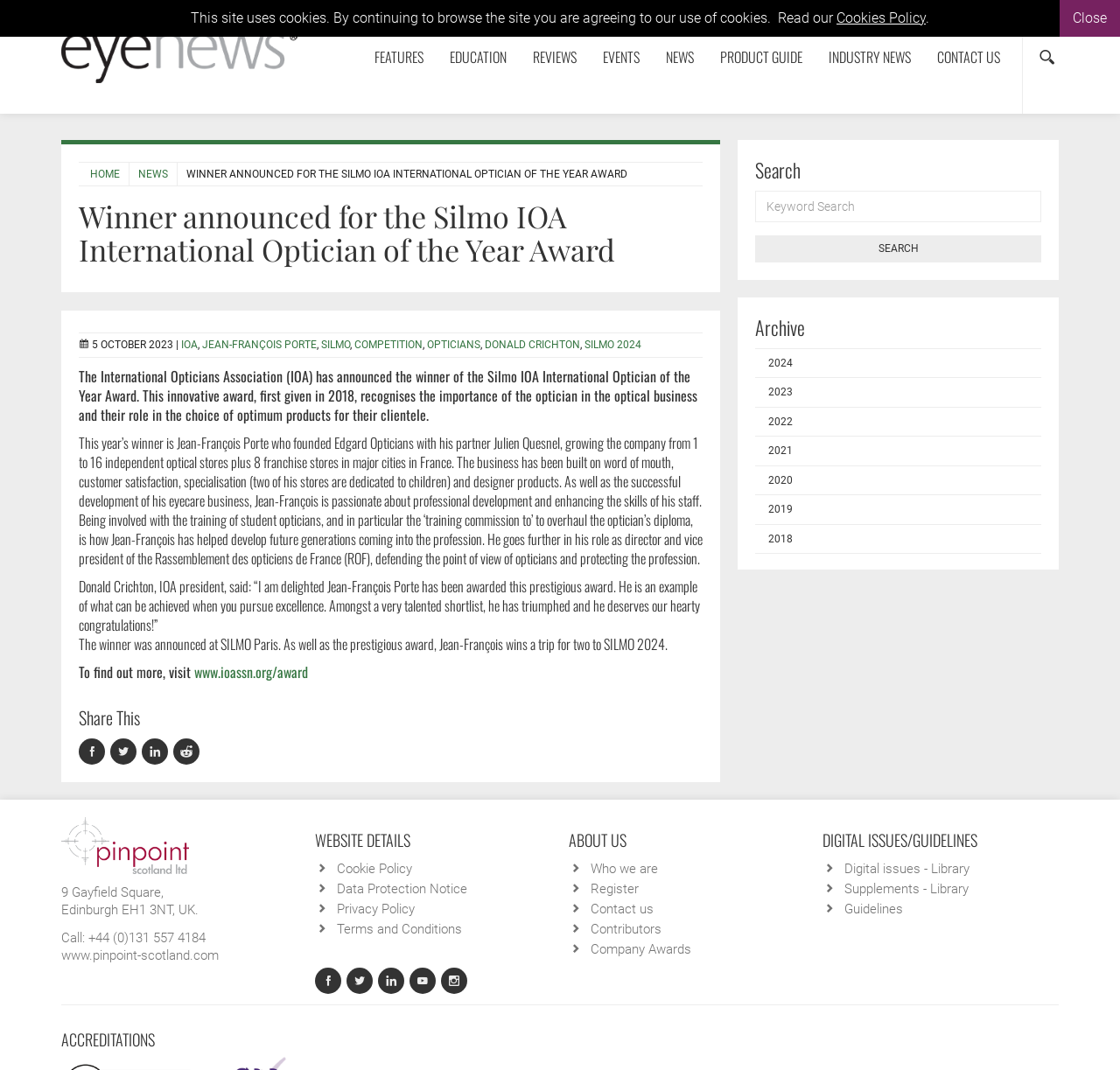Answer with a single word or phrase: 
Who is the winner of the Silmo IOA International Optician of the Year Award?

Jean-François Porte